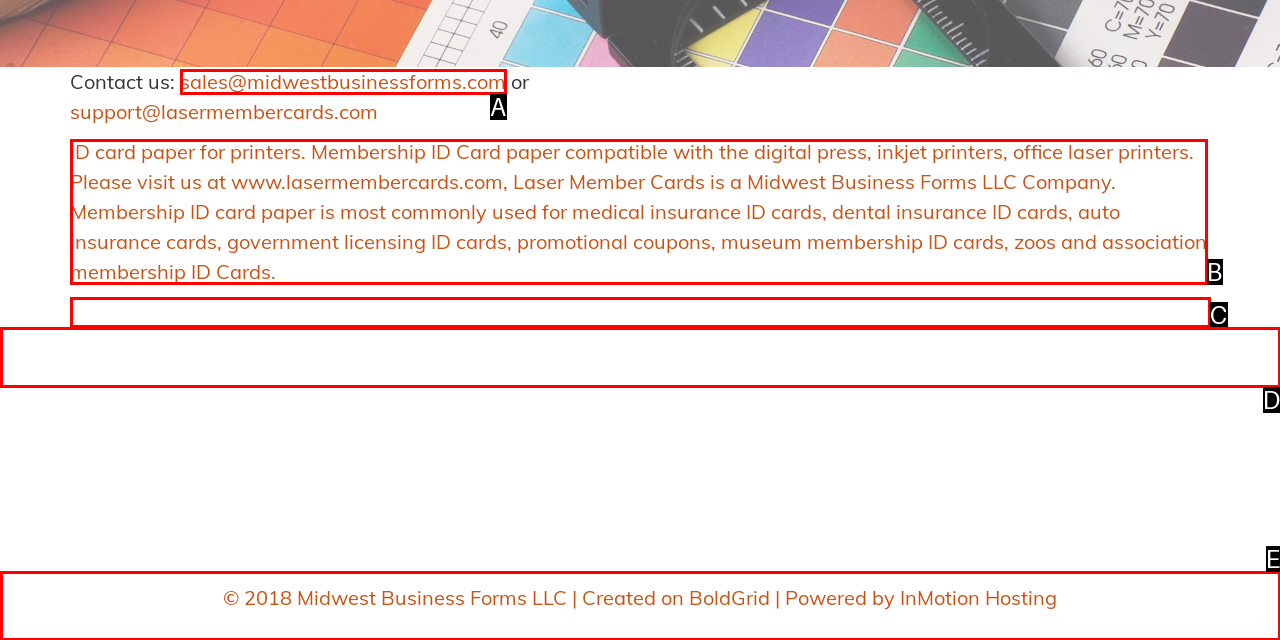Match the HTML element to the description: parent_node: ID CARDS FOR PRINTERS. Respond with the letter of the correct option directly.

D